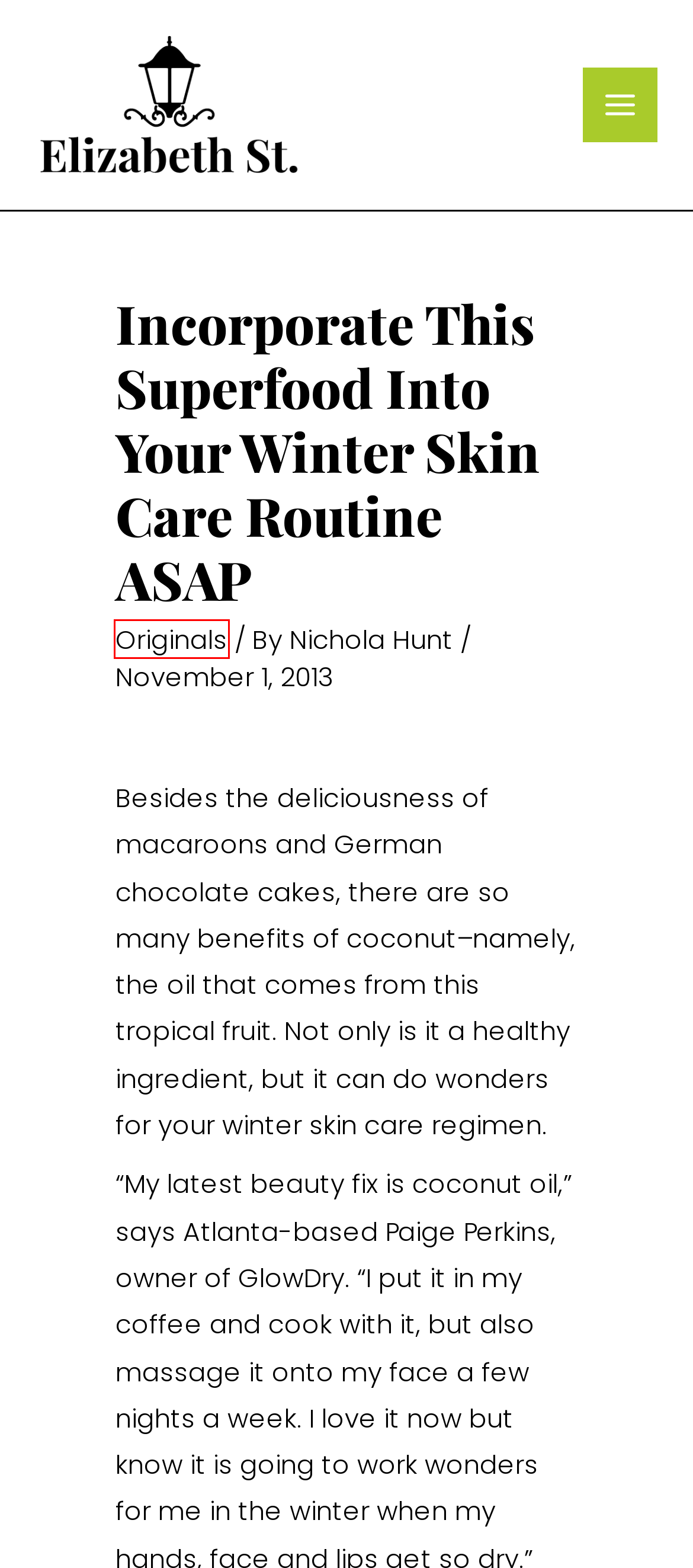Provided is a screenshot of a webpage with a red bounding box around an element. Select the most accurate webpage description for the page that appears after clicking the highlighted element. Here are the candidates:
A. High-End Fashion Available At Home | Elizabeth Street
B. Write For us? | Elizabeth Street
C. Get your kids into nature with these kits
D. Egyptian Nail Art In Honor of 'King Tut Day'
E. Entrepreneurship Archives | Elizabeth Street
F. Cloud Nine at the Met
G. Originals Archives | Elizabeth Street
H. BÉATRICE DEMI MONDAINE

G